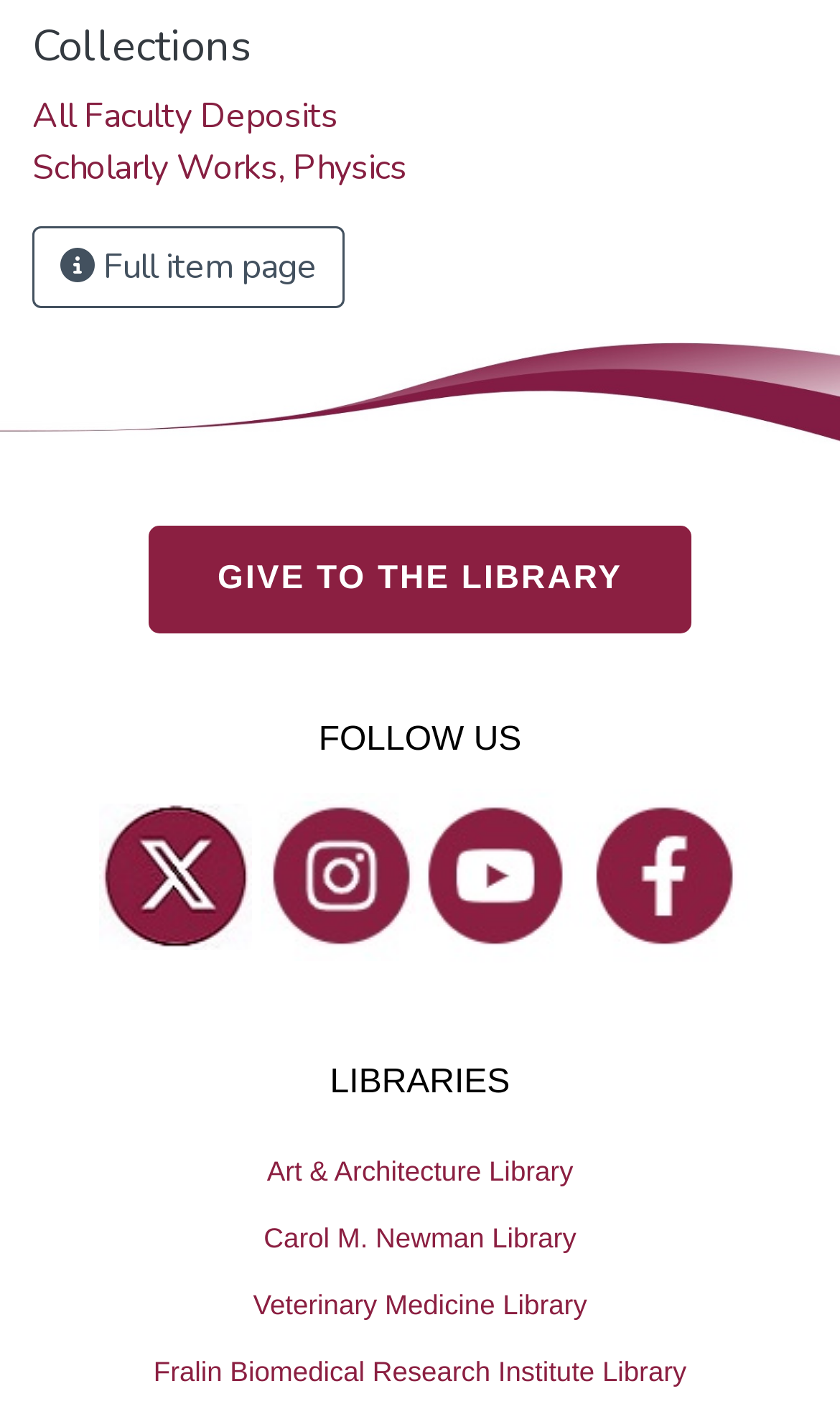How many libraries are listed?
Refer to the image and provide a one-word or short phrase answer.

5